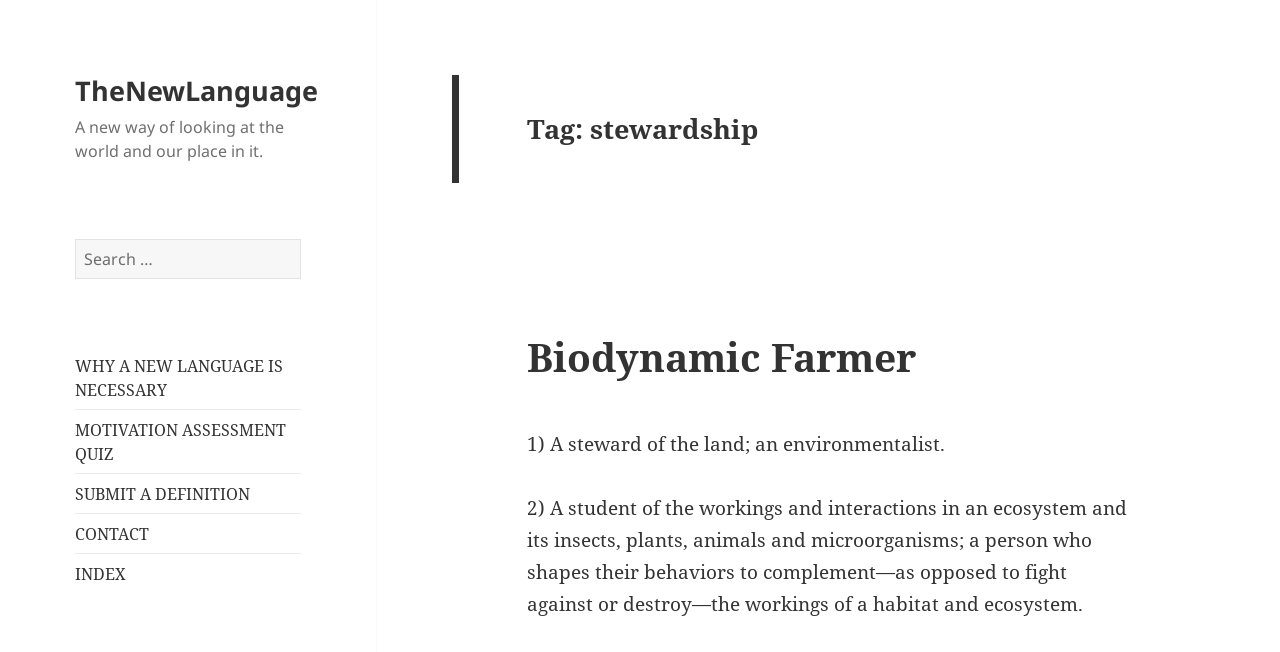What is the definition of Biodynamic Farmer?
Please answer the question with as much detail as possible using the screenshot.

According to the webpage content, the definition of Biodynamic Farmer is provided in two parts. The first part is 'A steward of the land; an environmentalist.' This suggests that a Biodynamic Farmer is someone who takes care of the land and is concerned about the environment.